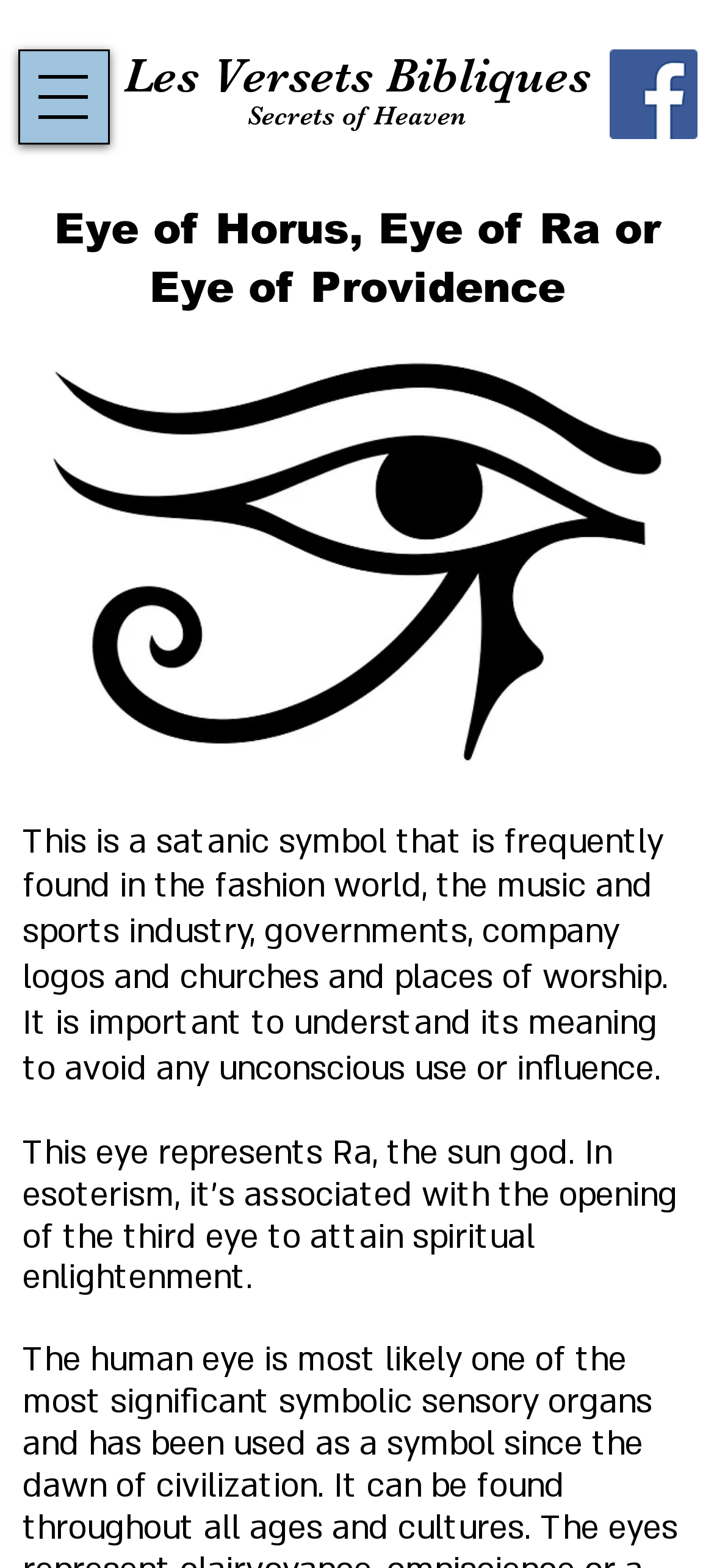What industries frequently use the Eye of Providence symbol?
Answer briefly with a single word or phrase based on the image.

Fashion, music, sports